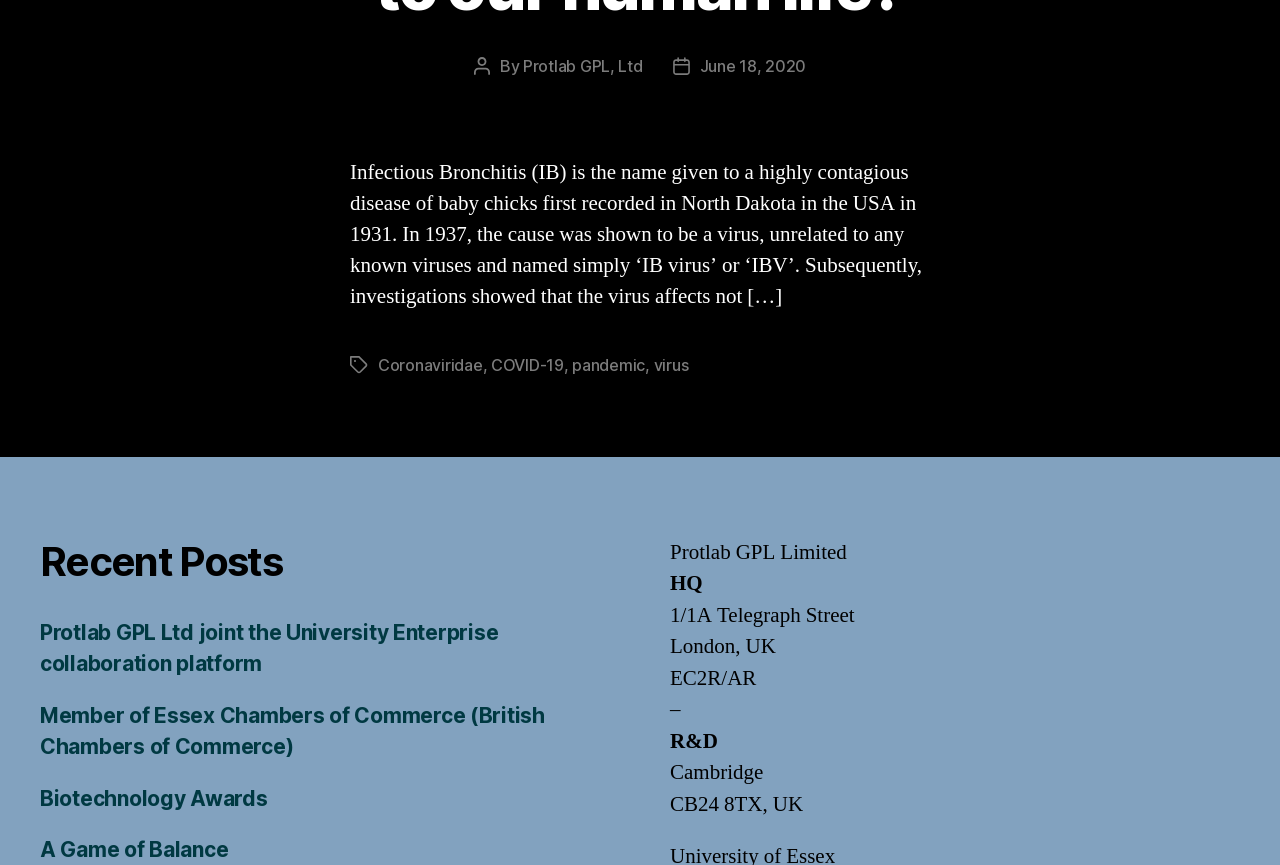Please find the bounding box coordinates of the element's region to be clicked to carry out this instruction: "Learn about Biotechnology Awards".

[0.031, 0.935, 0.209, 0.964]